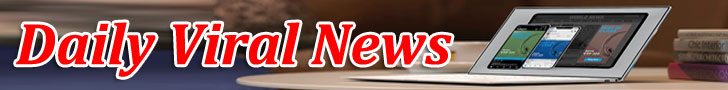Could you please study the image and provide a detailed answer to the question:
What is shown on the laptop screen?

The open laptop in the image showcases various mobile apps or news articles on its screen, symbolizing the digital nature of daily news consumption.